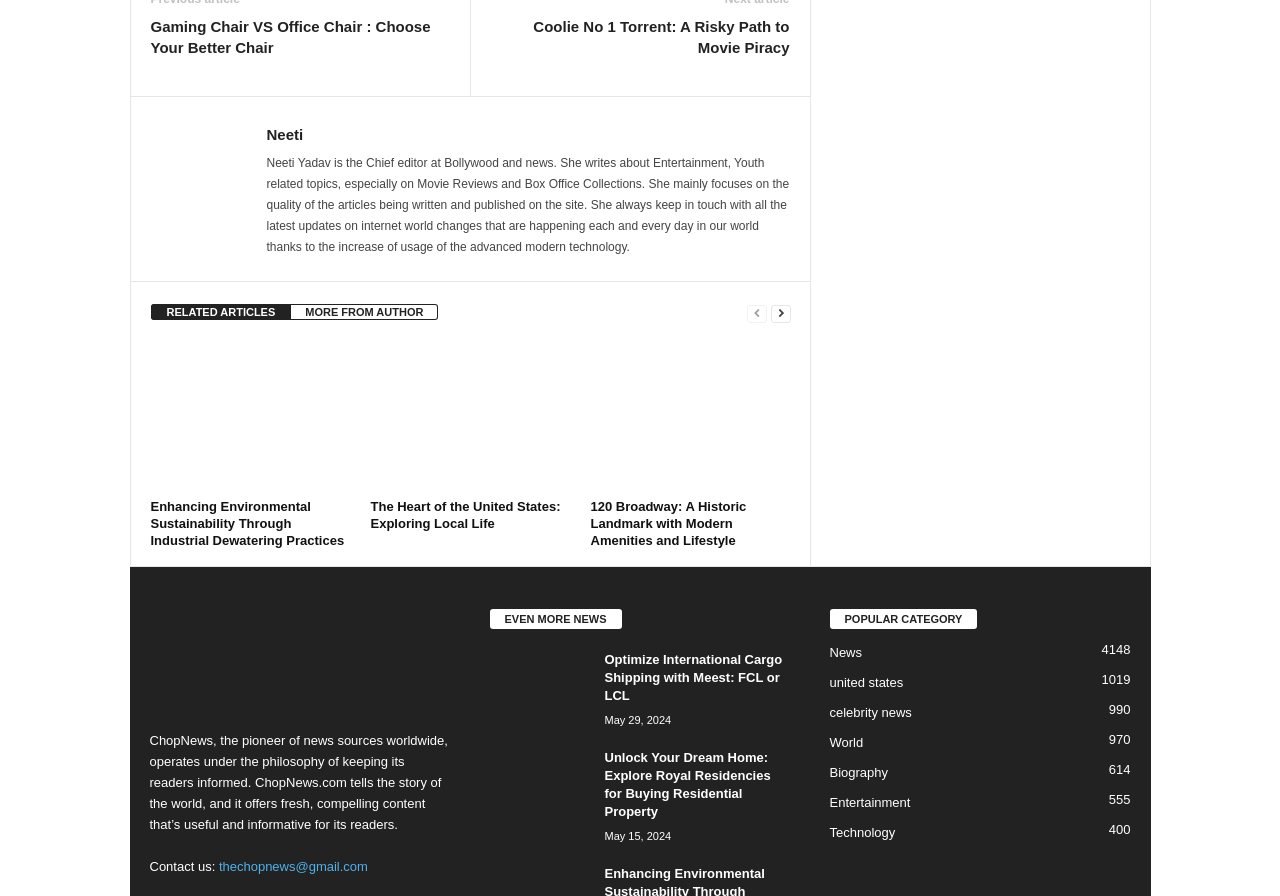What is the date of the article 'Optimize International Cargo Shipping with Meest: FCL or LCL'? Examine the screenshot and reply using just one word or a brief phrase.

May 29, 2024